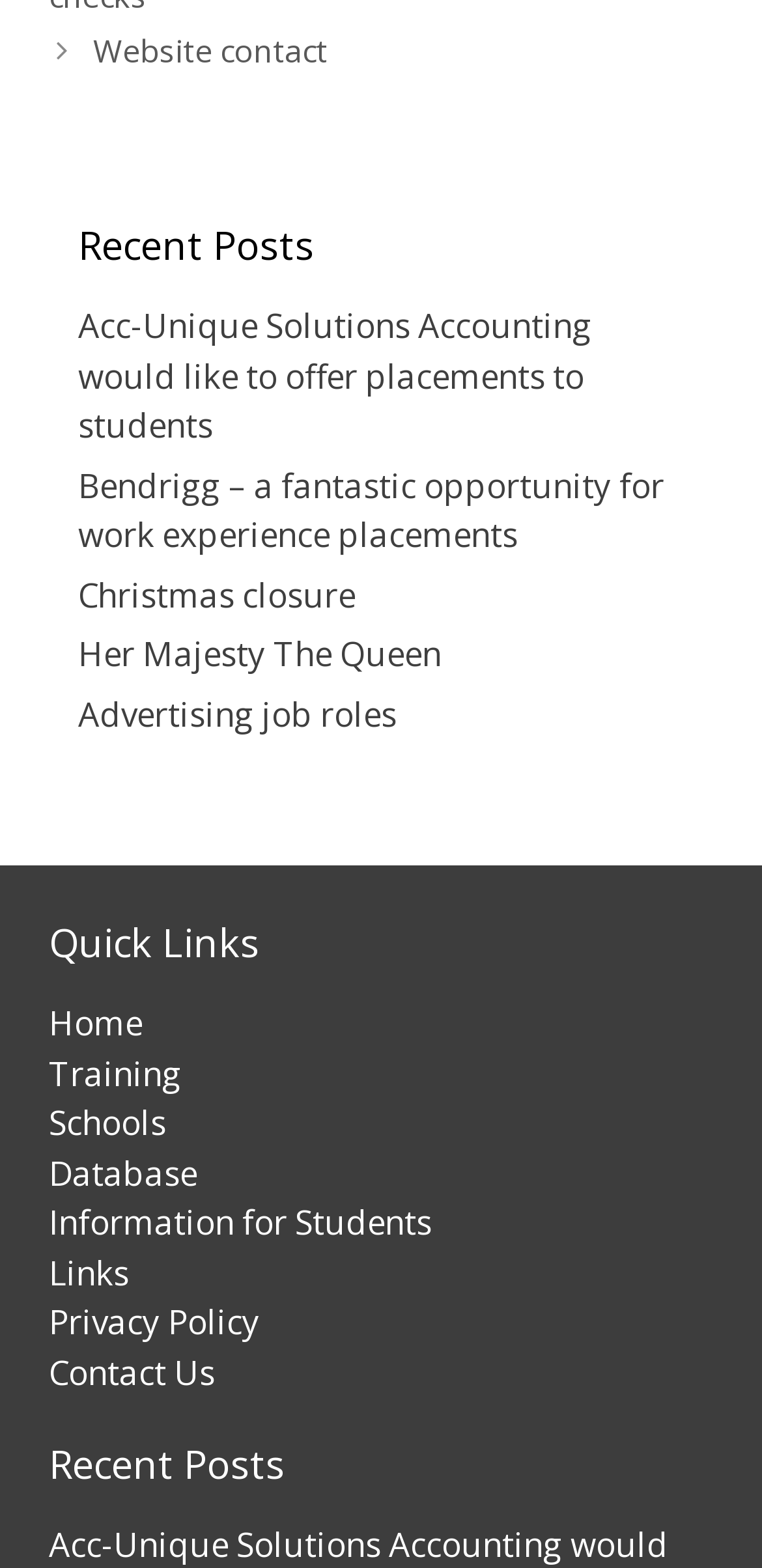Please indicate the bounding box coordinates of the element's region to be clicked to achieve the instruction: "Learn about Information for Students". Provide the coordinates as four float numbers between 0 and 1, i.e., [left, top, right, bottom].

[0.064, 0.765, 0.567, 0.794]